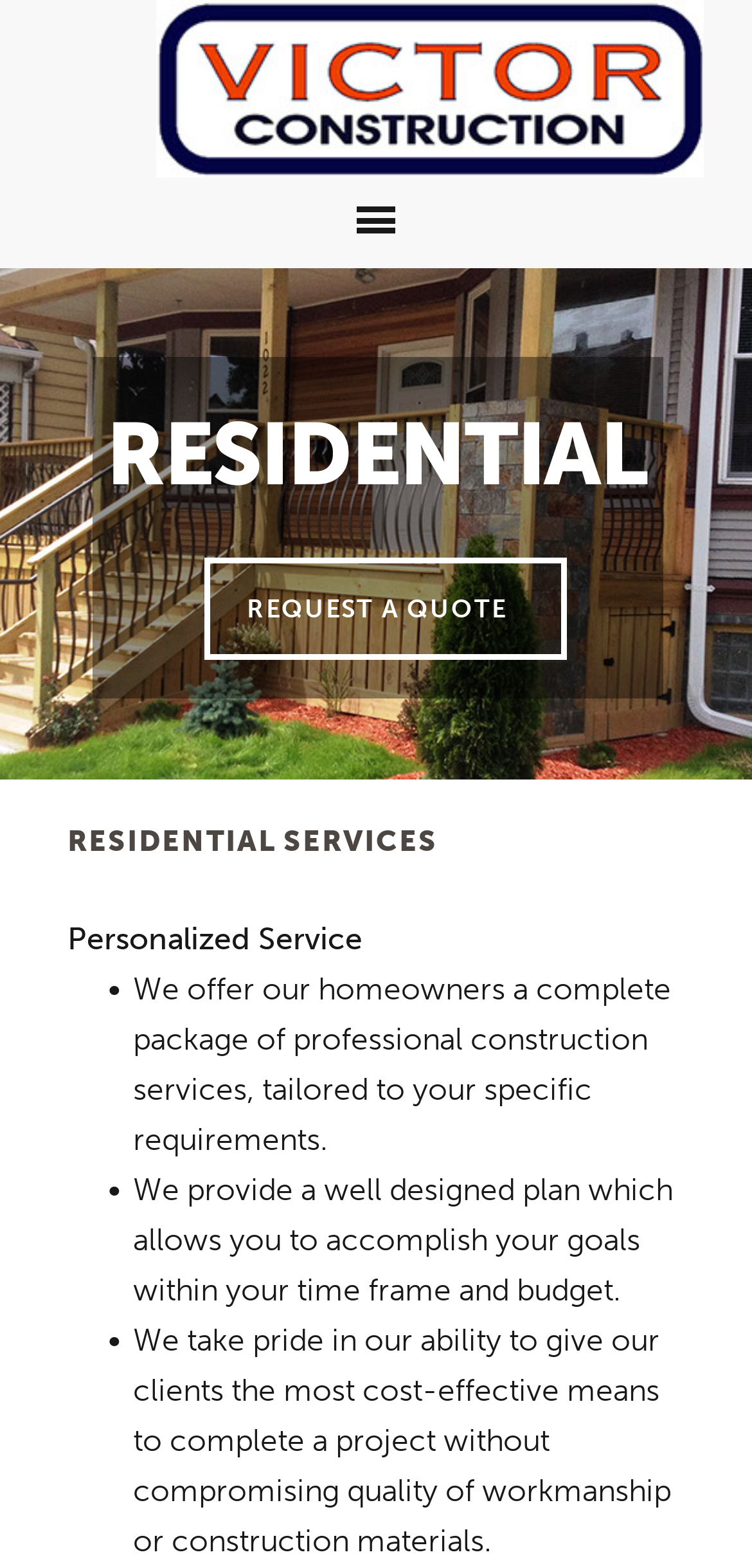What is emphasized in the residential services?
Answer with a single word or phrase by referring to the visual content.

Personalized service